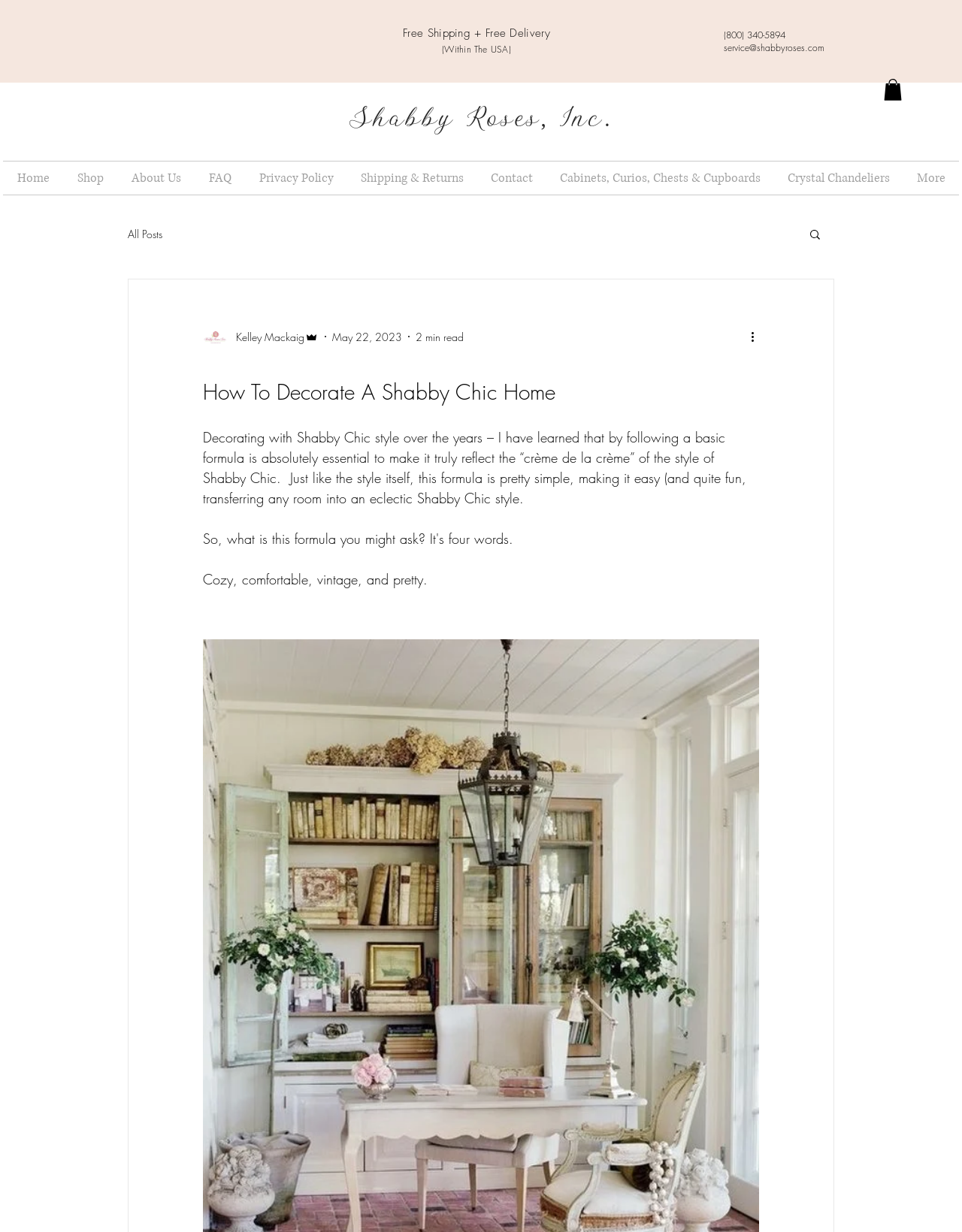What is the estimated reading time?
Give a comprehensive and detailed explanation for the question.

I found the estimated reading time by looking at the generic element with the text '2 min read' which is located near the author's information.